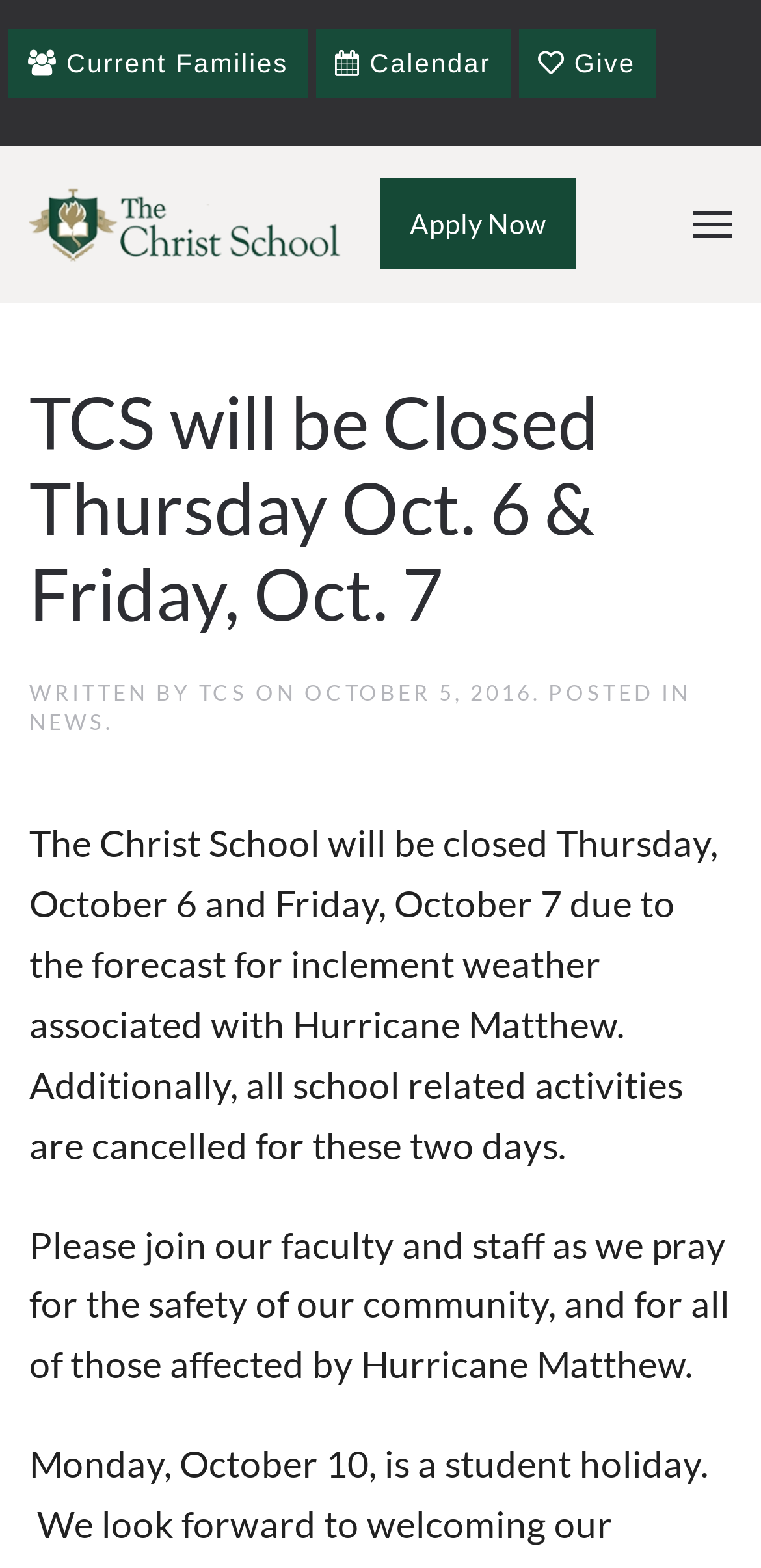Determine the bounding box coordinates of the element that should be clicked to execute the following command: "Open menu".

[0.91, 0.093, 0.962, 0.193]